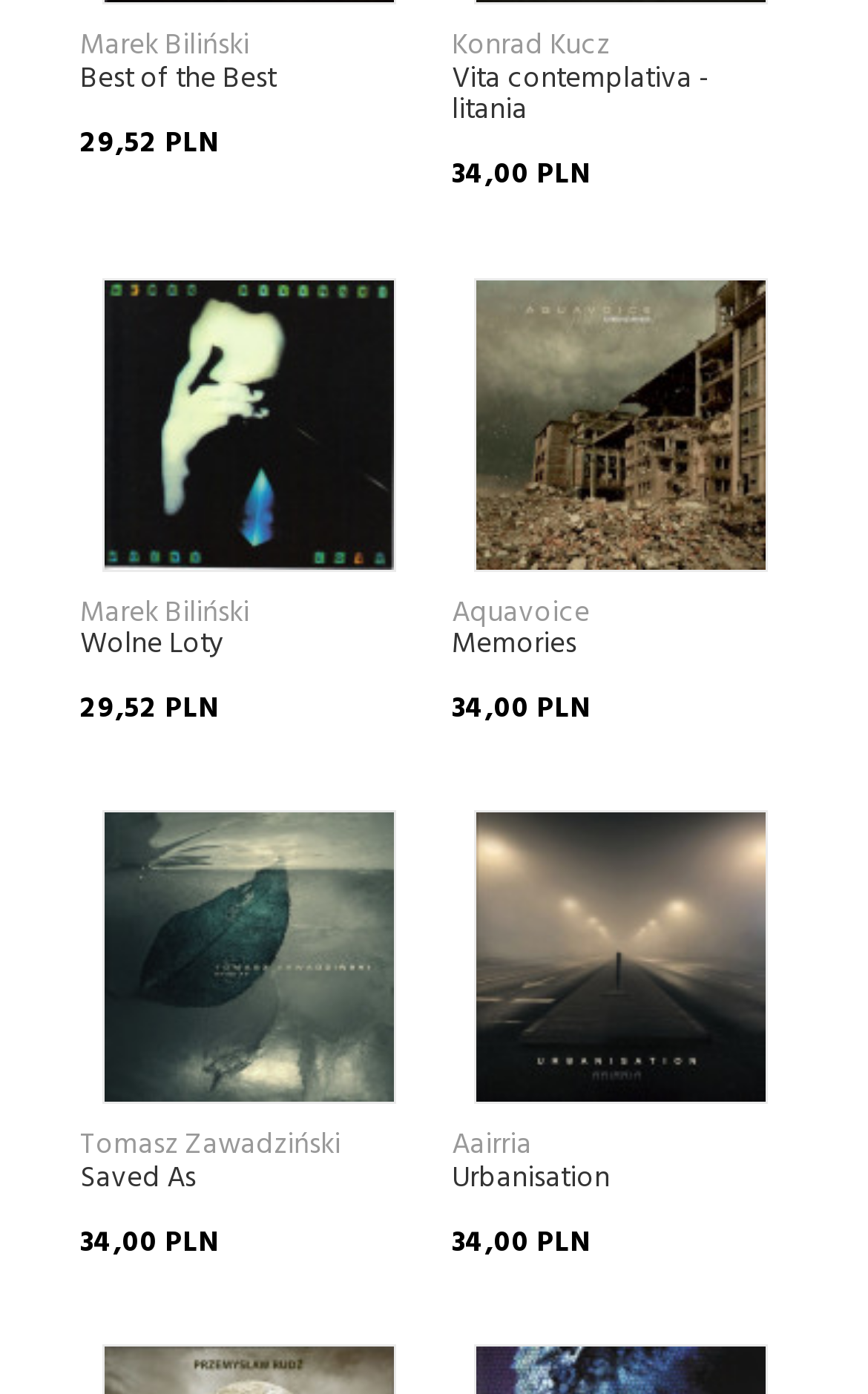Determine the coordinates of the bounding box that should be clicked to complete the instruction: "learn about philosopher of design". The coordinates should be represented by four float numbers between 0 and 1: [left, top, right, bottom].

None